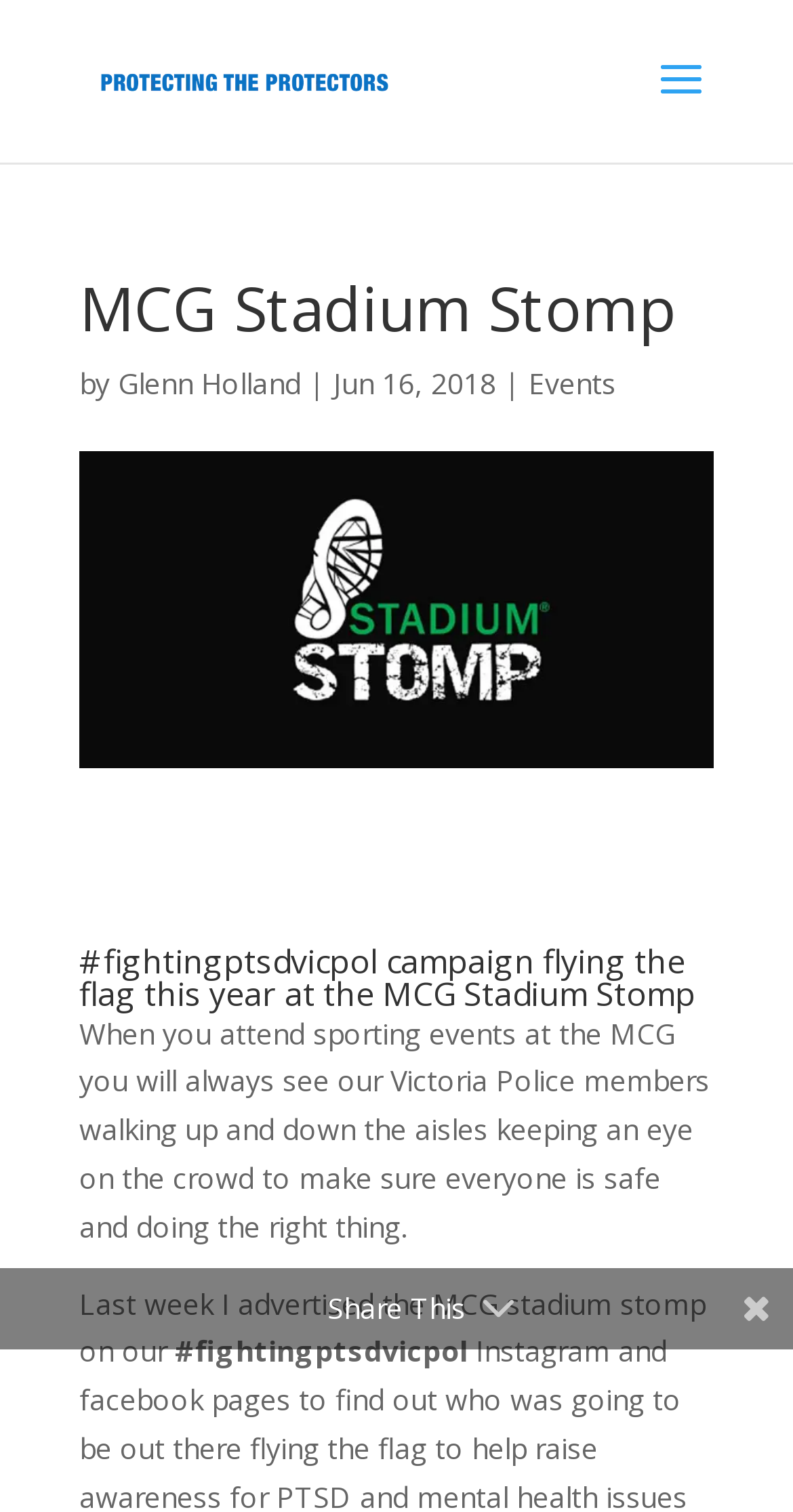Please predict the bounding box coordinates (top-left x, top-left y, bottom-right x, bottom-right y) for the UI element in the screenshot that fits the description: alt="Protecting The Protectors"

[0.11, 0.039, 0.51, 0.064]